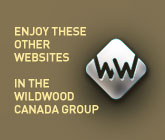Reply to the question with a brief word or phrase: What is the background color of the logo?

Muted brown